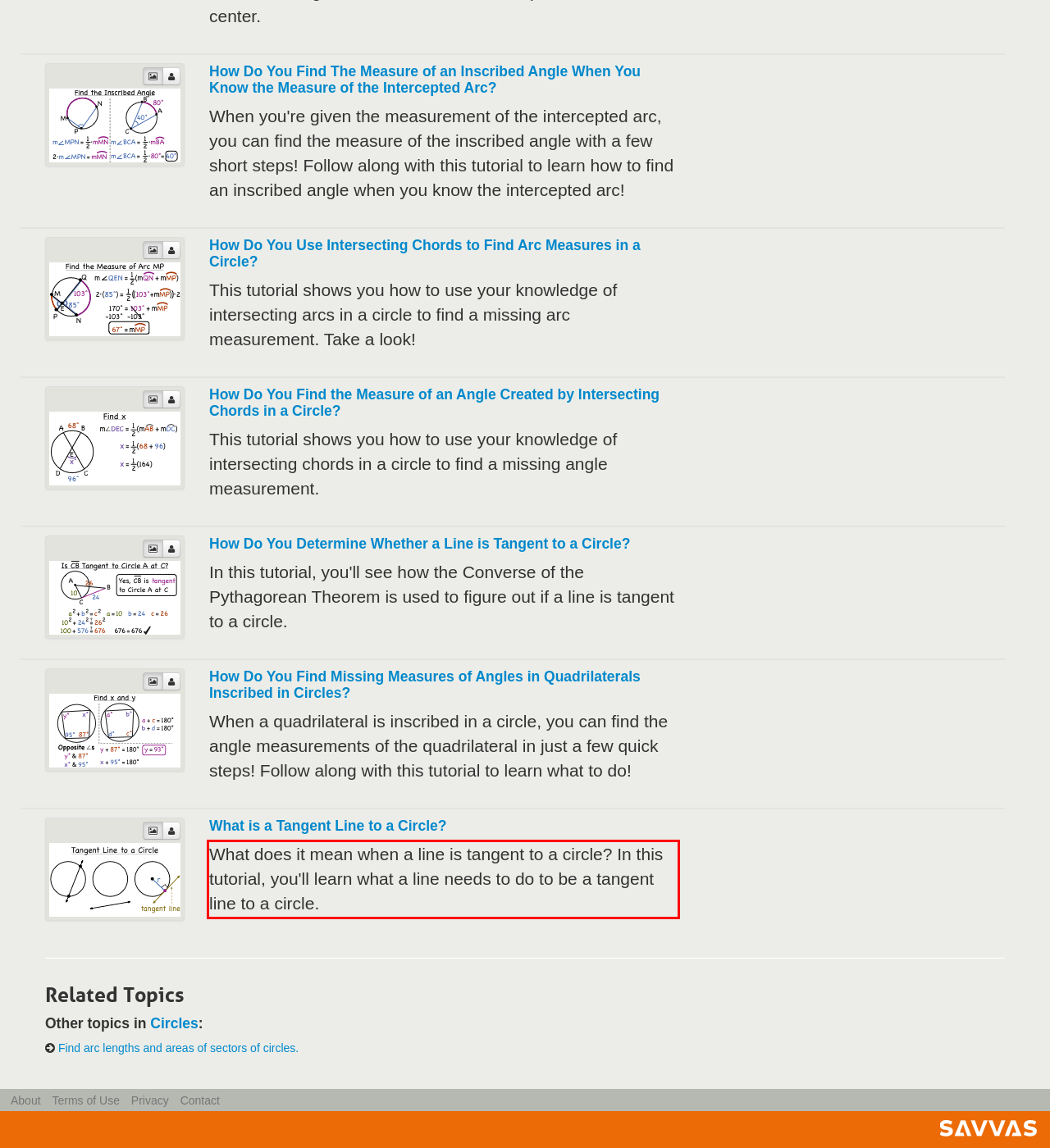You are provided with a screenshot of a webpage that includes a UI element enclosed in a red rectangle. Extract the text content inside this red rectangle.

What does it mean when a line is tangent to a circle? In this tutorial, you'll learn what a line needs to do to be a tangent line to a circle.